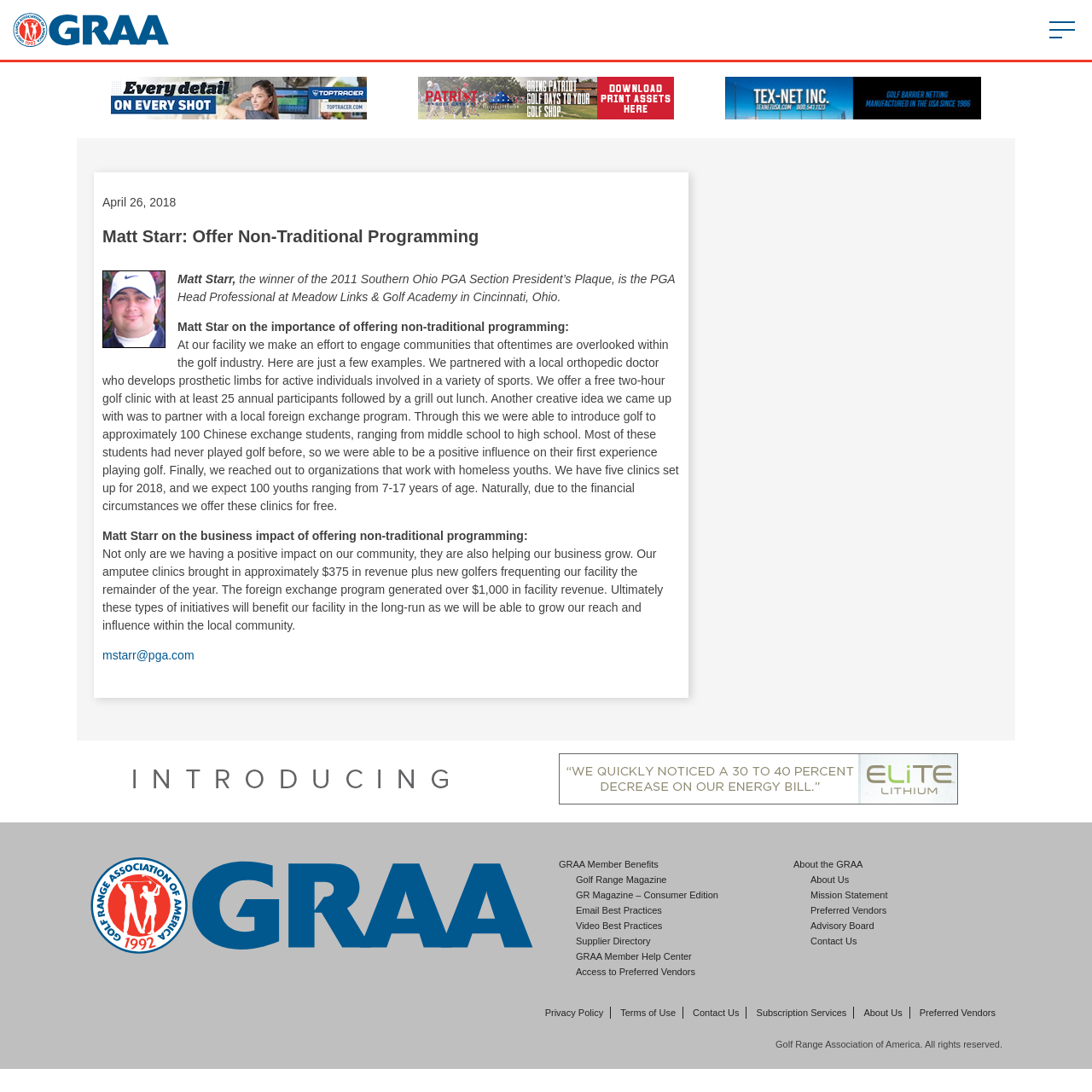Show the bounding box coordinates for the HTML element described as: "Email Best Practices".

[0.527, 0.829, 0.606, 0.838]